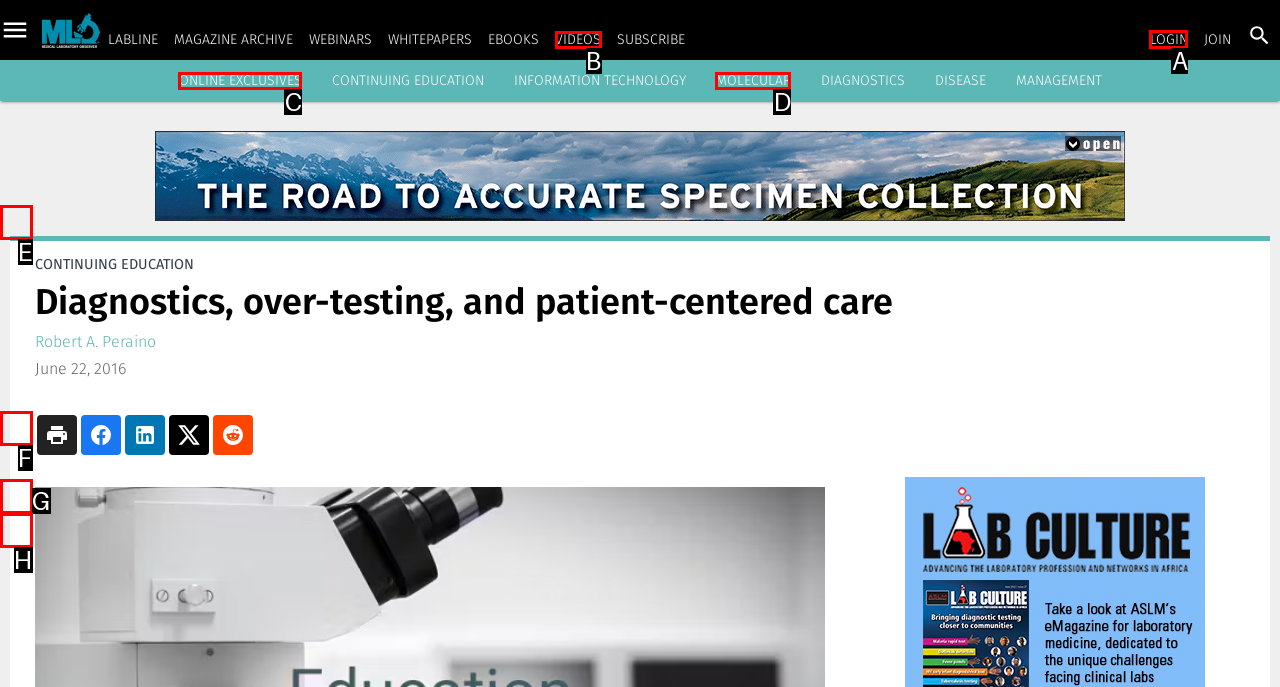Choose the HTML element that needs to be clicked for the given task: login to the website Respond by giving the letter of the chosen option.

A